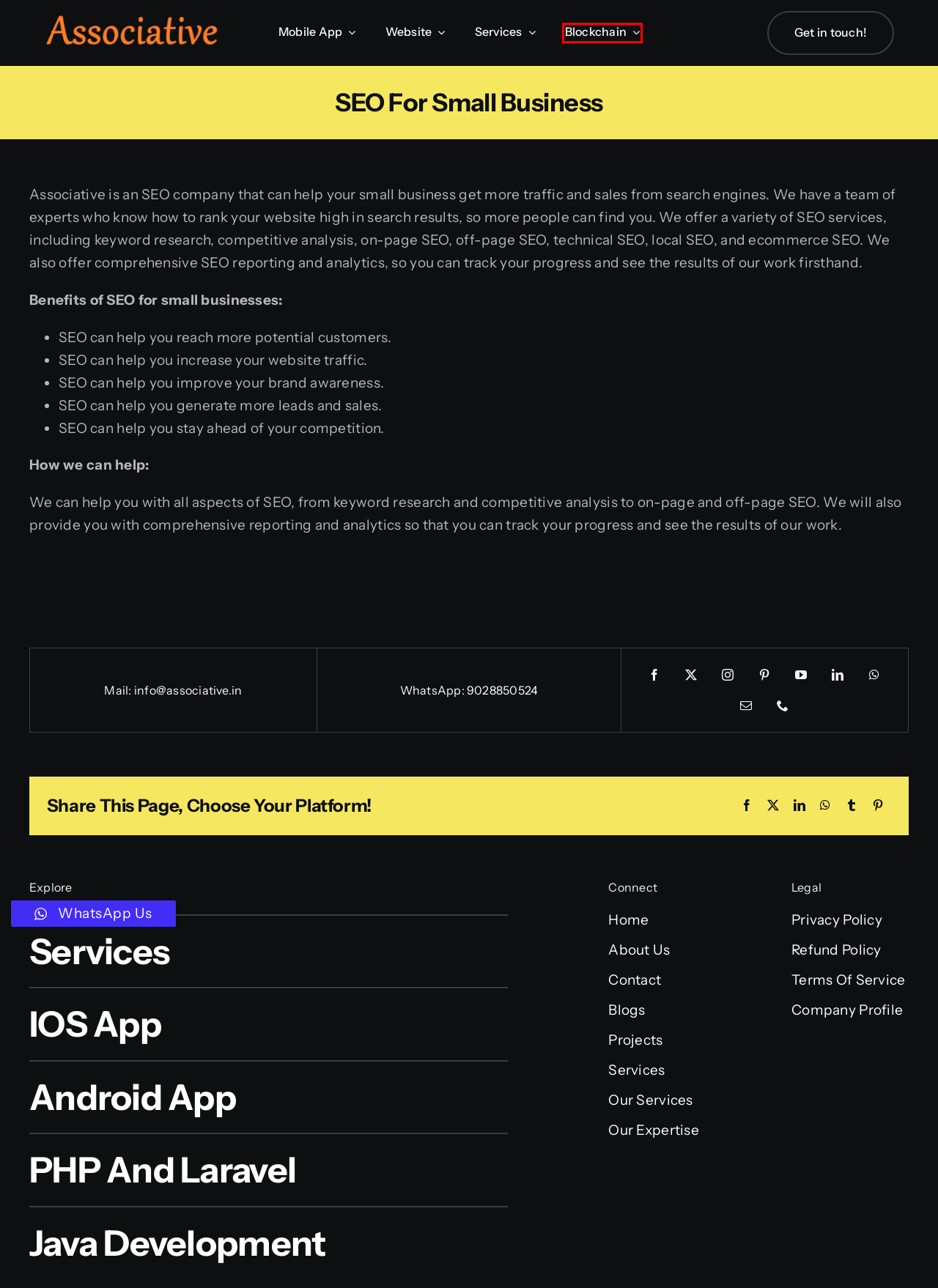Check out the screenshot of a webpage with a red rectangle bounding box. Select the best fitting webpage description that aligns with the new webpage after clicking the element inside the bounding box. Here are the candidates:
A. Blogs Associative
B. Web App & Website Development Company Associative
C. Associative Company Profile Associative
D. Ai Development Associative
E. Our Services Associative
F. About Us Associative
G. Our Expertise Associative
H. Services Associative

D